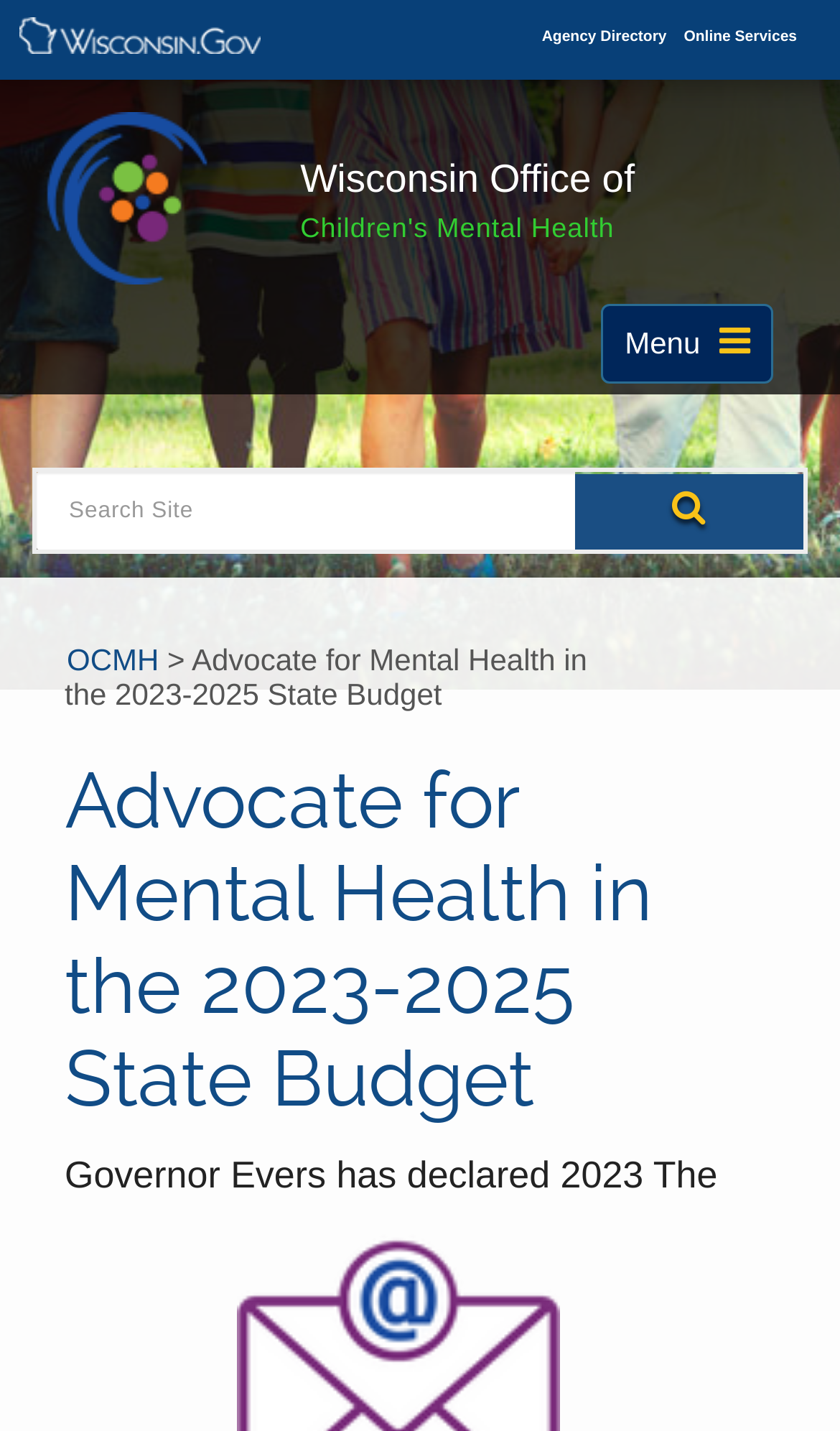Please predict the bounding box coordinates (top-left x, top-left y, bottom-right x, bottom-right y) for the UI element in the screenshot that fits the description: Toggle navigation Menu

[0.716, 0.212, 0.921, 0.268]